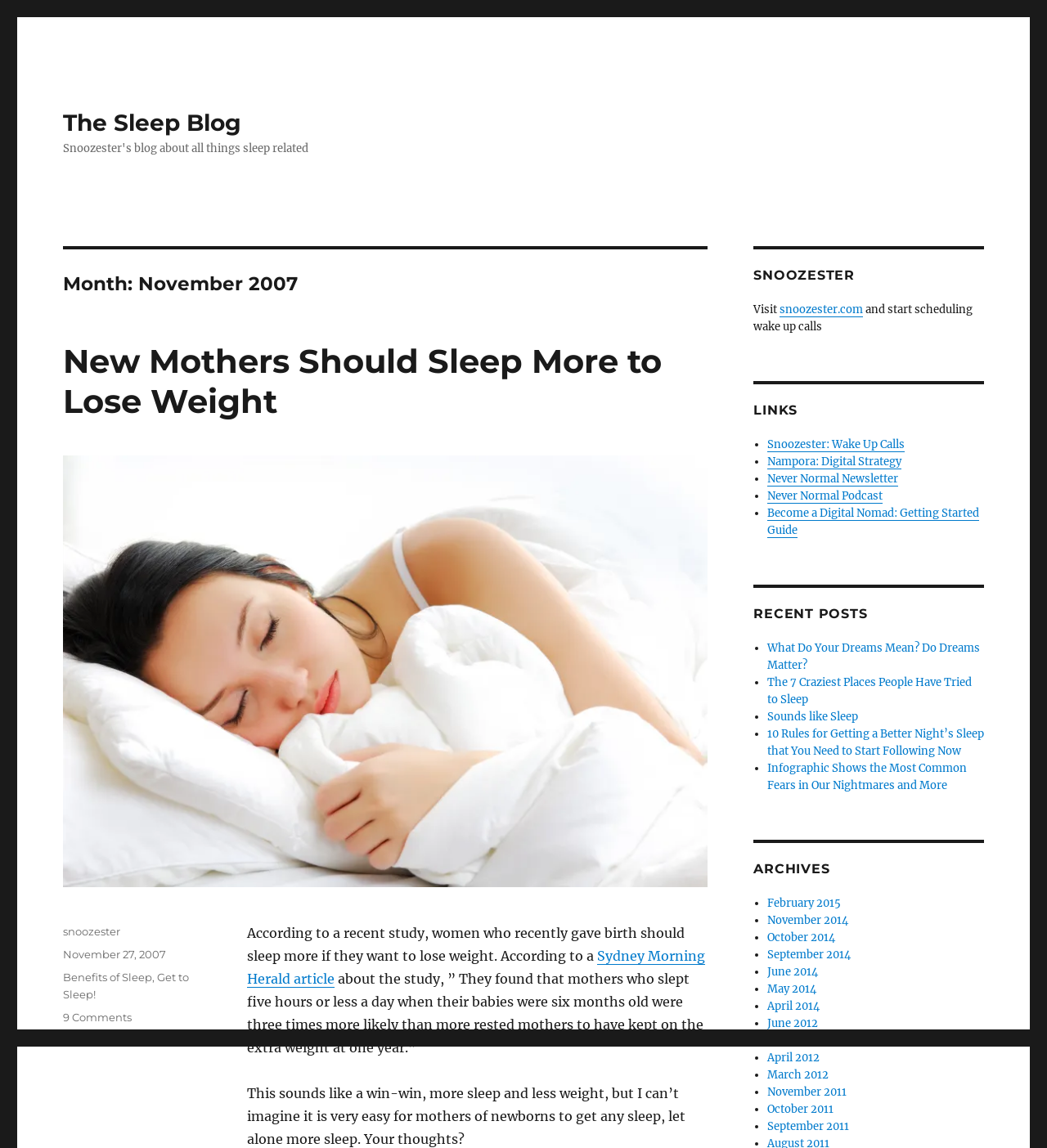Based on the image, provide a detailed response to the question:
What is the date of the blog post?

The date of the blog post can be determined by looking at the footer section of the webpage, where it says 'Posted on' followed by a link to 'November 27, 2007'.